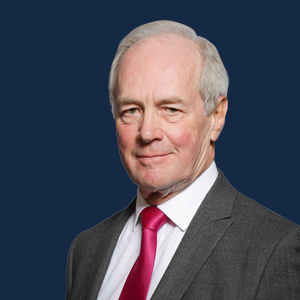Explain the content of the image in detail.

This image features Rt Hon Lord Lilley, a prominent political figure, known for his contributions to UK politics. He is depicted in a formal setting, wearing a tailored gray suit complemented by a white shirt and a striking pink tie. Lord Lilley presents a confident expression, adding to his authoritative presence. The background is a deep blue, enhancing the professionalism of the portrait. This image is likely associated with his commentary on significant issues, such as addressing government responses to health crises, as evidenced by his recent remarks on superbugs.